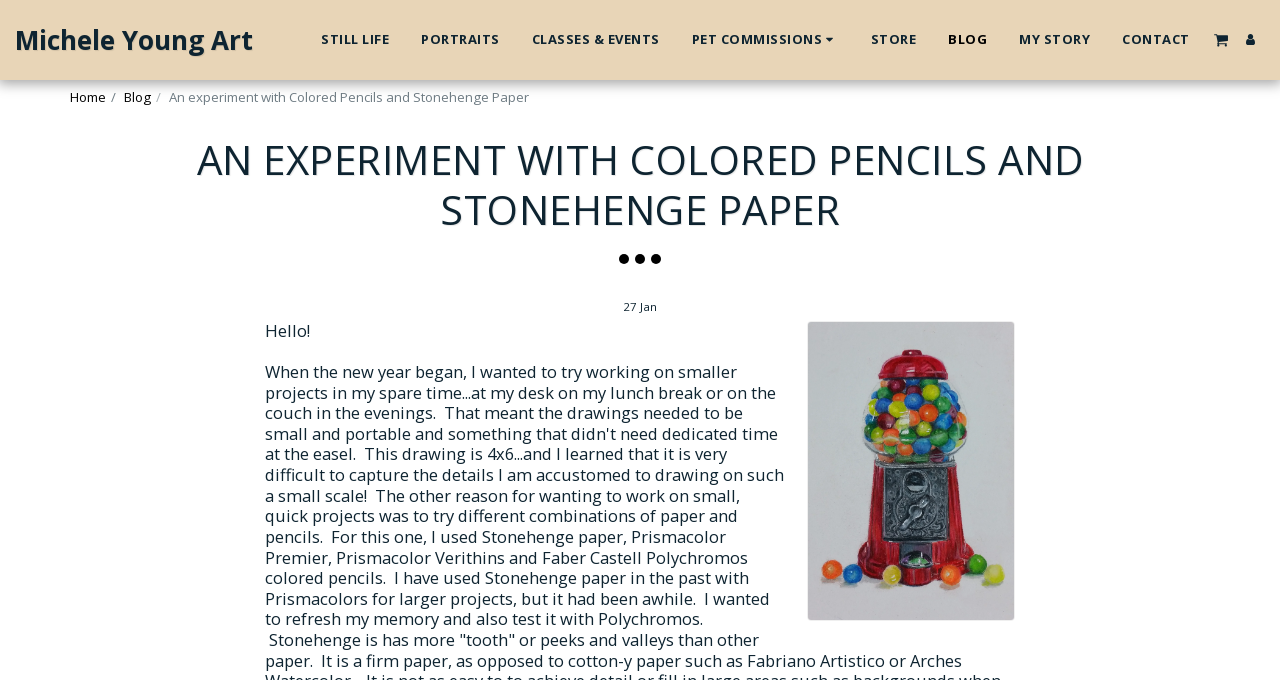Please specify the bounding box coordinates of the clickable region necessary for completing the following instruction: "Open PET COMMISSIONS menu". The coordinates must consist of four float numbers between 0 and 1, i.e., [left, top, right, bottom].

[0.529, 0.039, 0.667, 0.077]